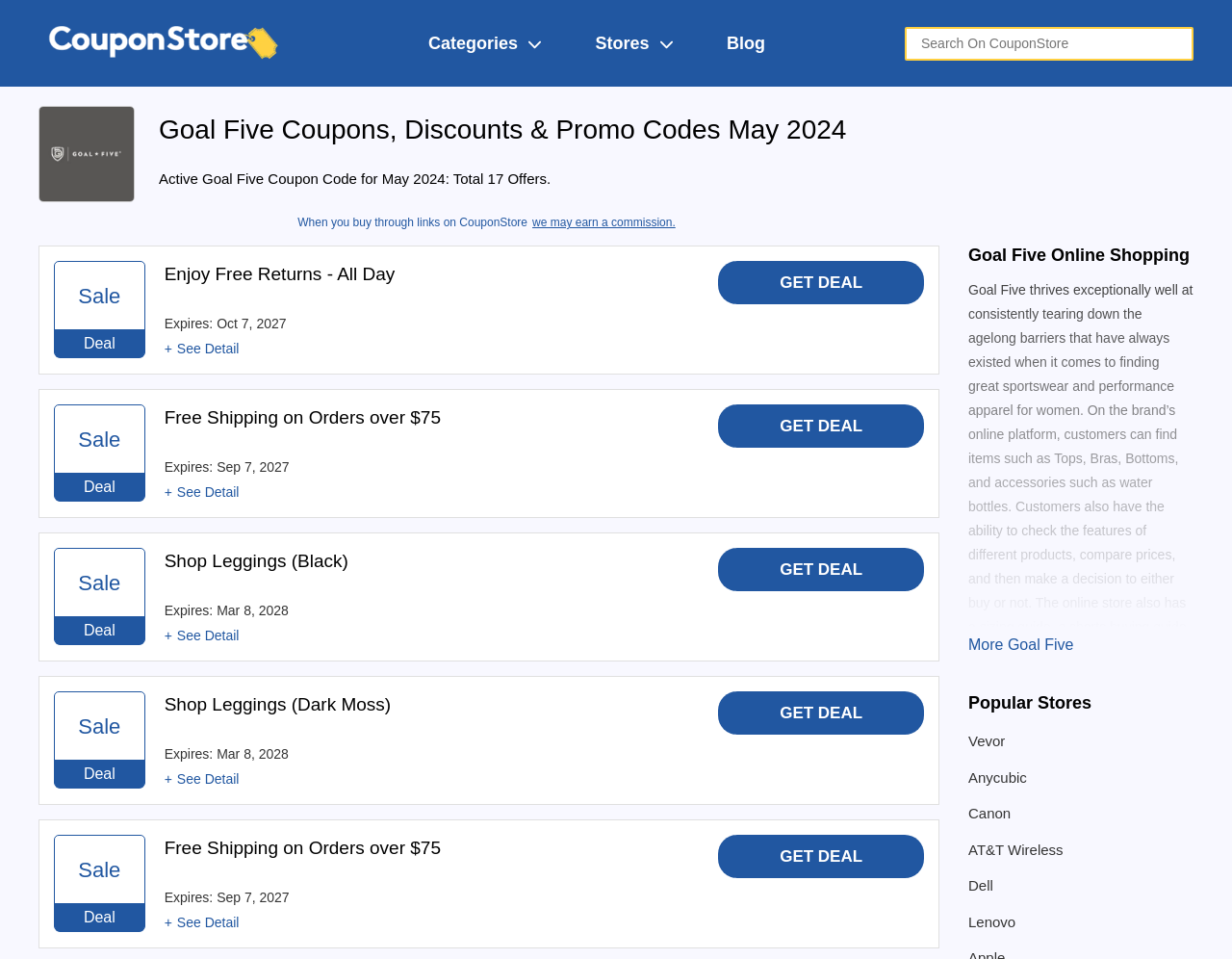Examine the image and give a thorough answer to the following question:
What type of products does Goal Five sell?

I found the answer by looking at the description 'Goal Five thrives exceptionally well at consistently tearing down the agelong barriers that have always existed when it comes to finding great sportswear and performance apparel for women.' which indicates that Goal Five sells sportswear and performance apparel.